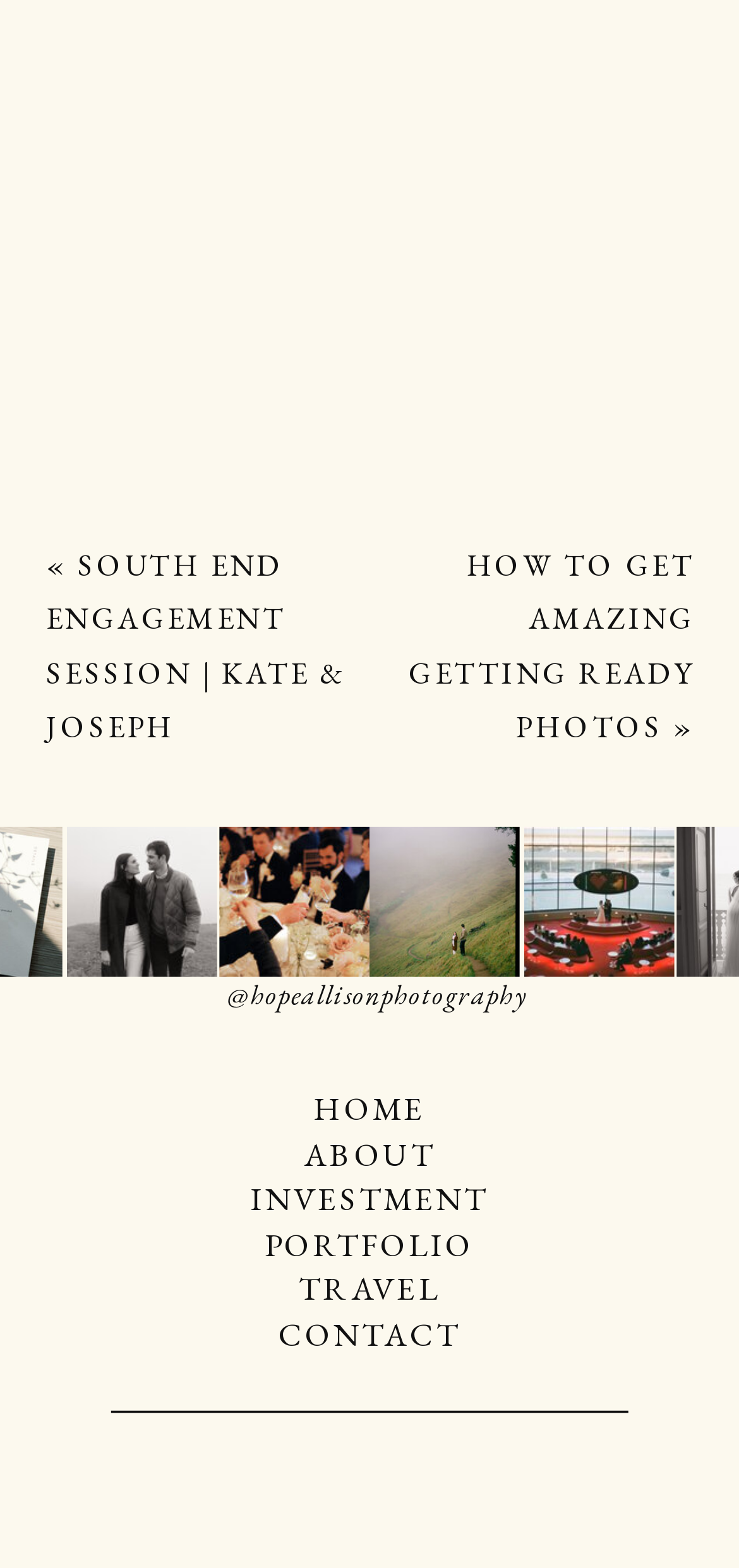Please determine the bounding box coordinates, formatted as (top-left x, top-left y, bottom-right x, bottom-right y), with all values as floating point numbers between 0 and 1. Identify the bounding box of the region described as: Contact

[0.377, 0.838, 0.623, 0.864]